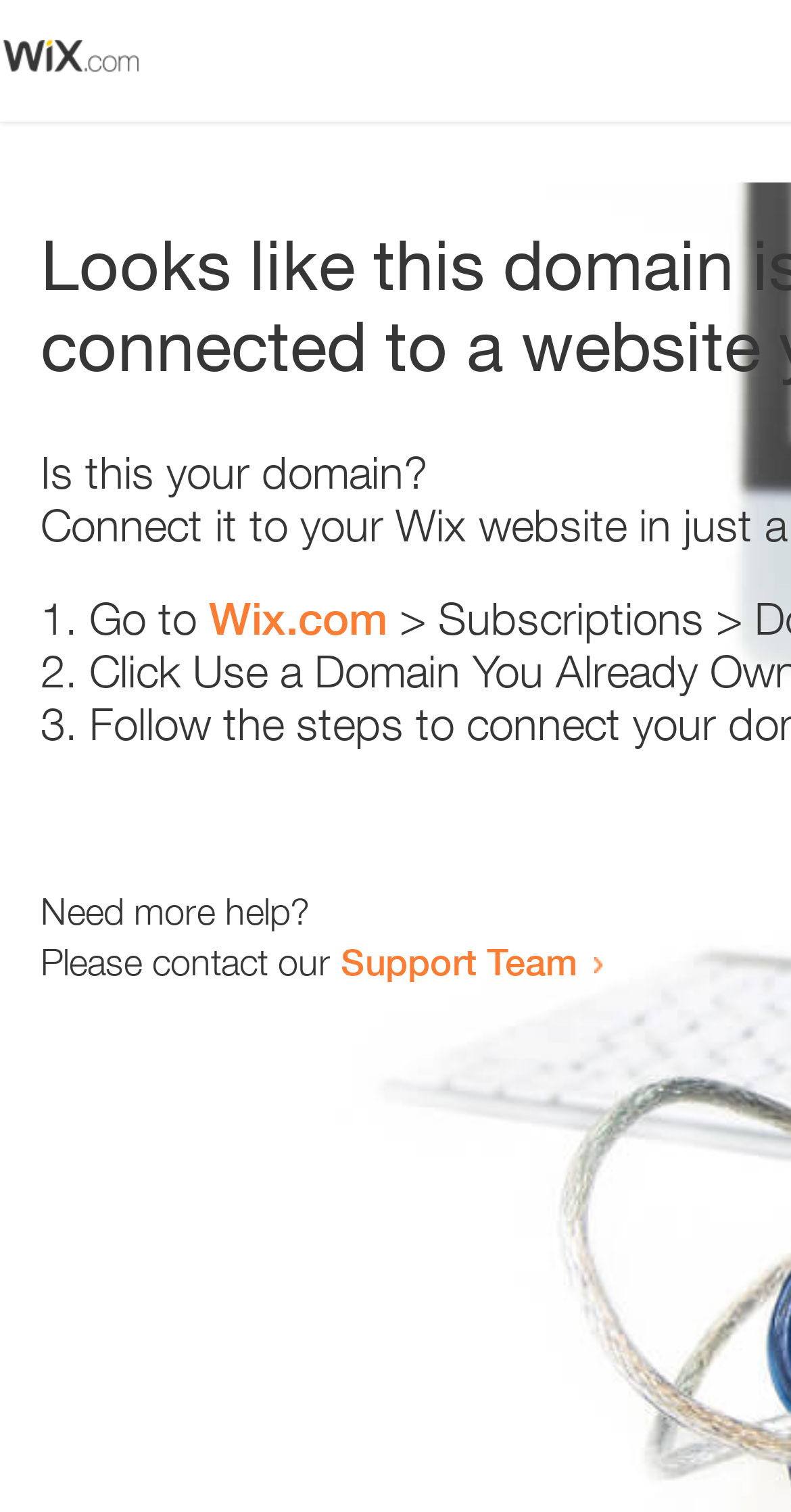Determine the heading of the webpage and extract its text content.

Looks like this domain isn't
connected to a website yet